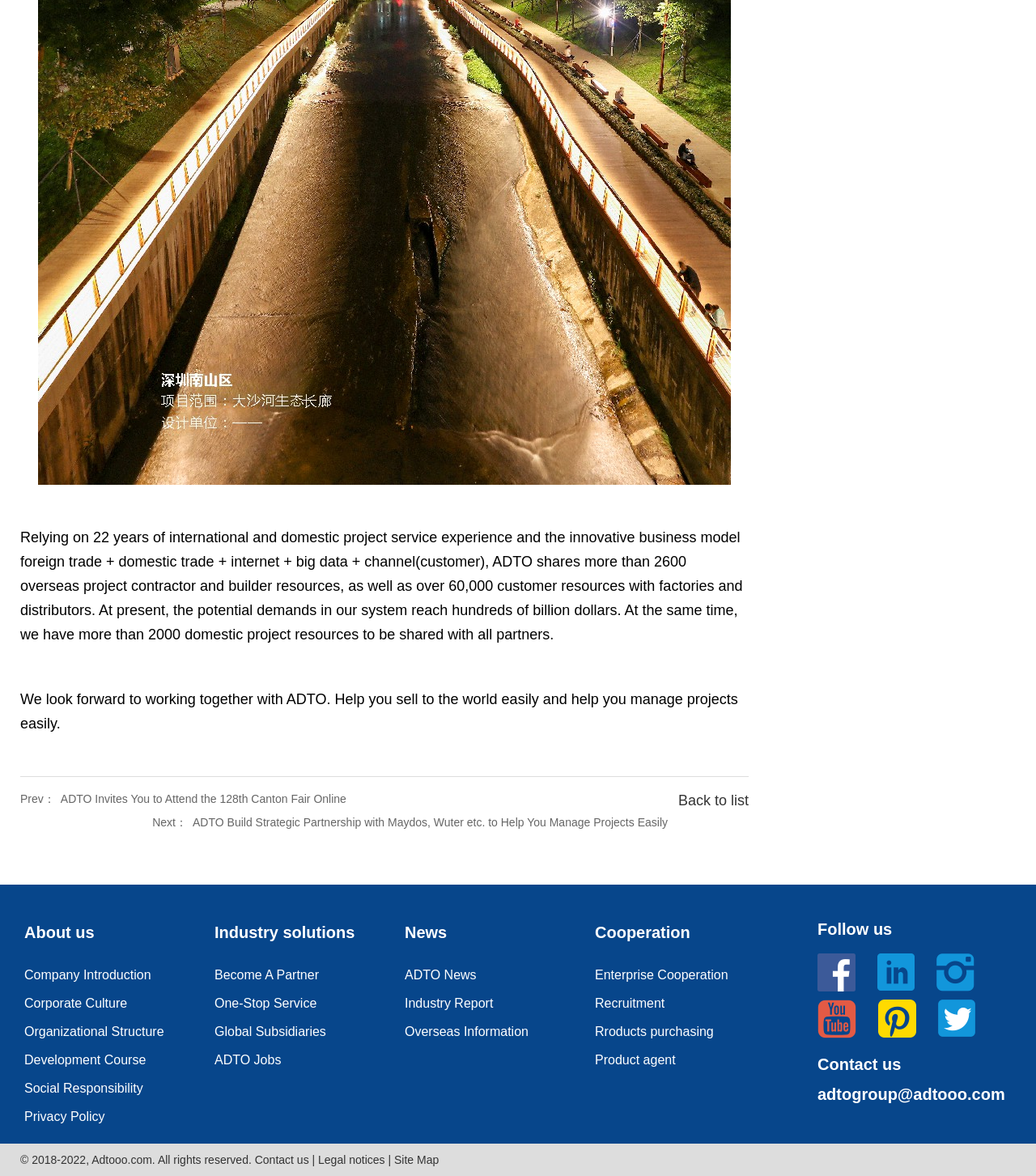Could you highlight the region that needs to be clicked to execute the instruction: "Click on 'Back to list' to return to the news list"?

[0.655, 0.674, 0.723, 0.687]